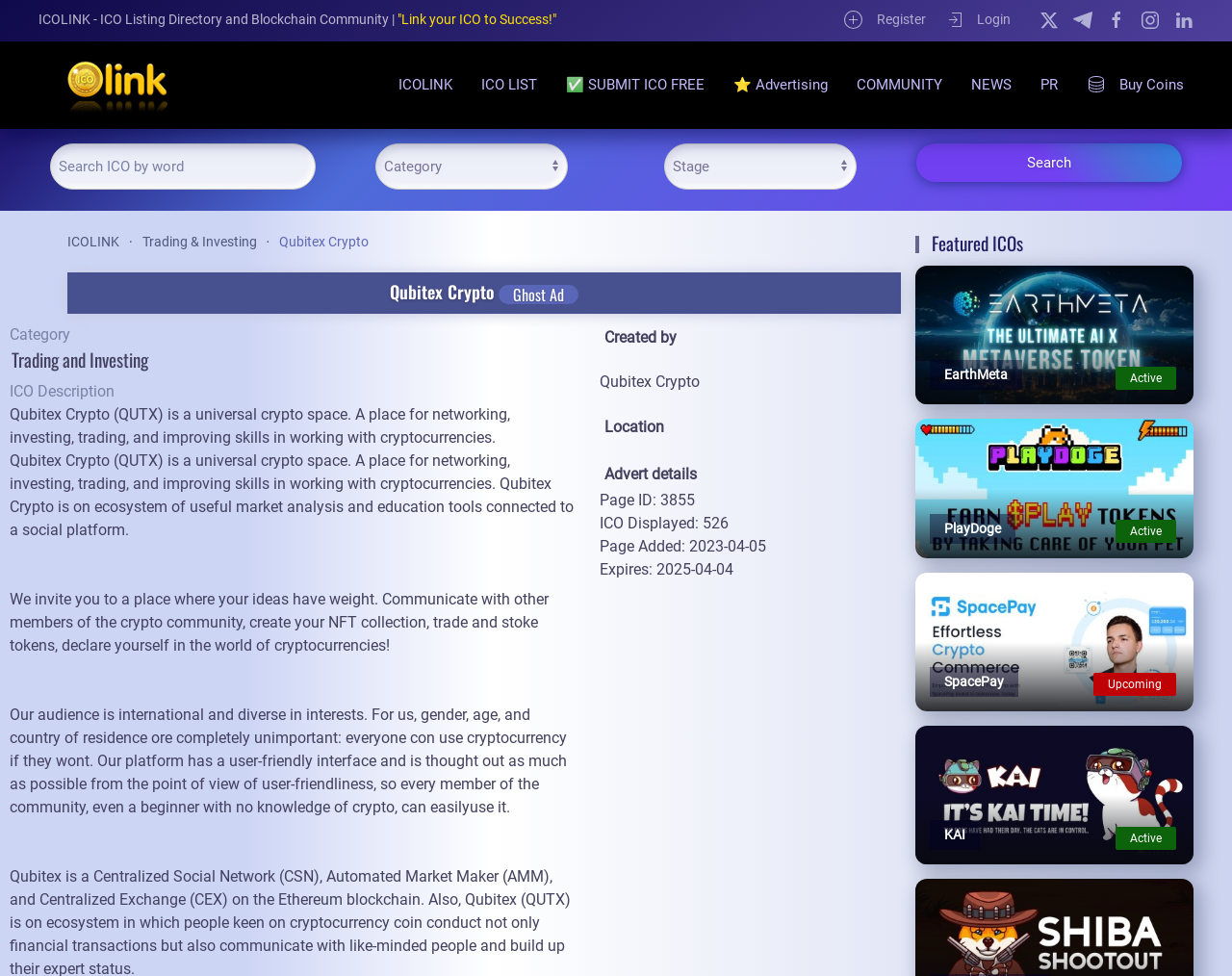Locate the bounding box coordinates of the element that should be clicked to execute the following instruction: "View ICO EarthMeta".

[0.743, 0.272, 0.969, 0.414]